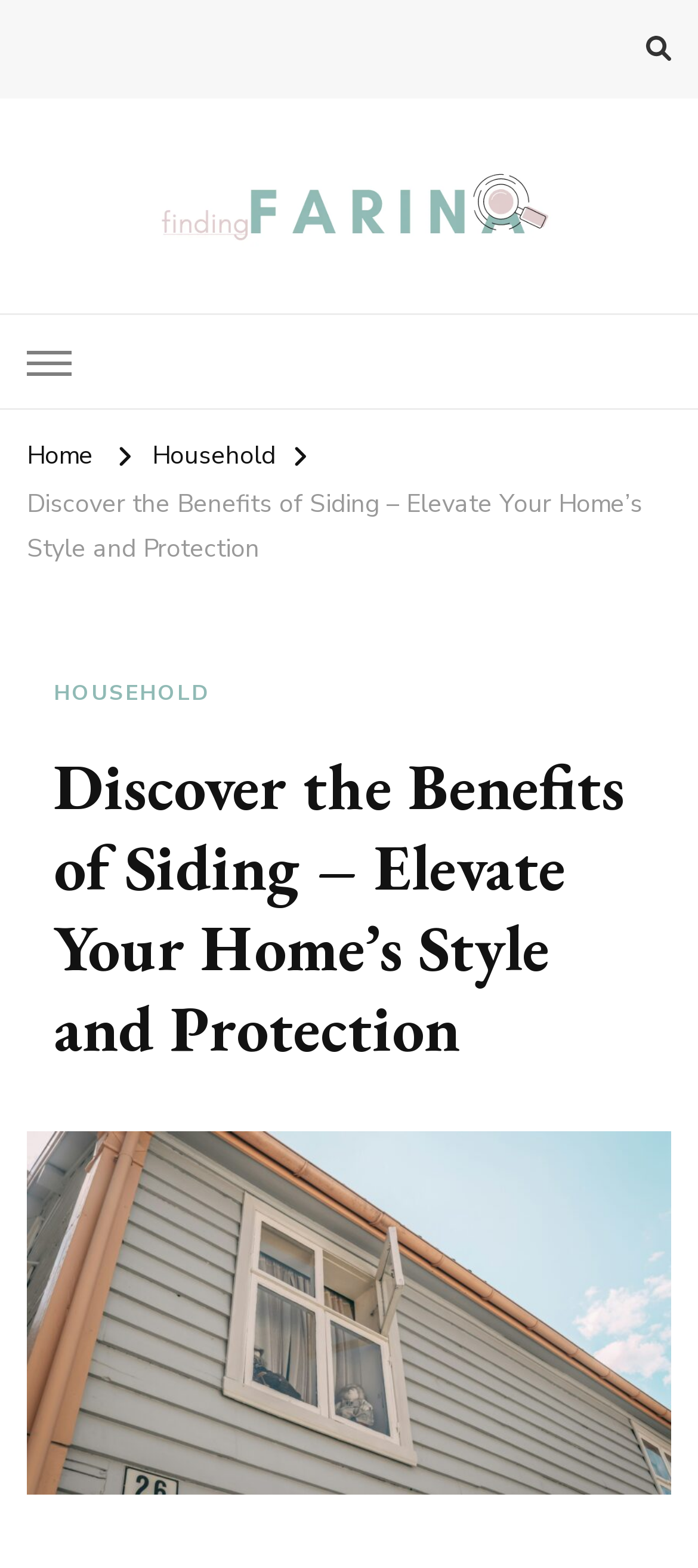Is there an image on the webpage?
Refer to the image and provide a concise answer in one word or phrase.

Yes